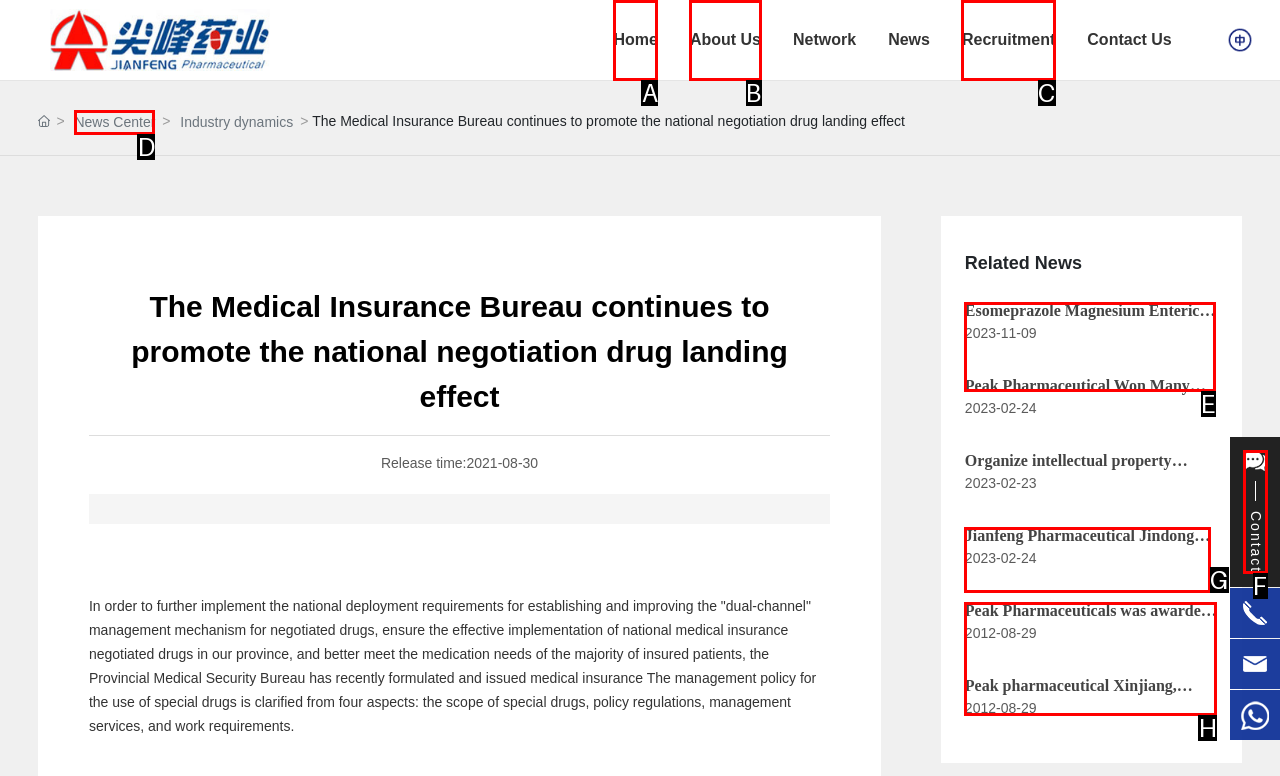Decide which letter you need to select to fulfill the task: Click the 'News Center' link
Answer with the letter that matches the correct option directly.

D